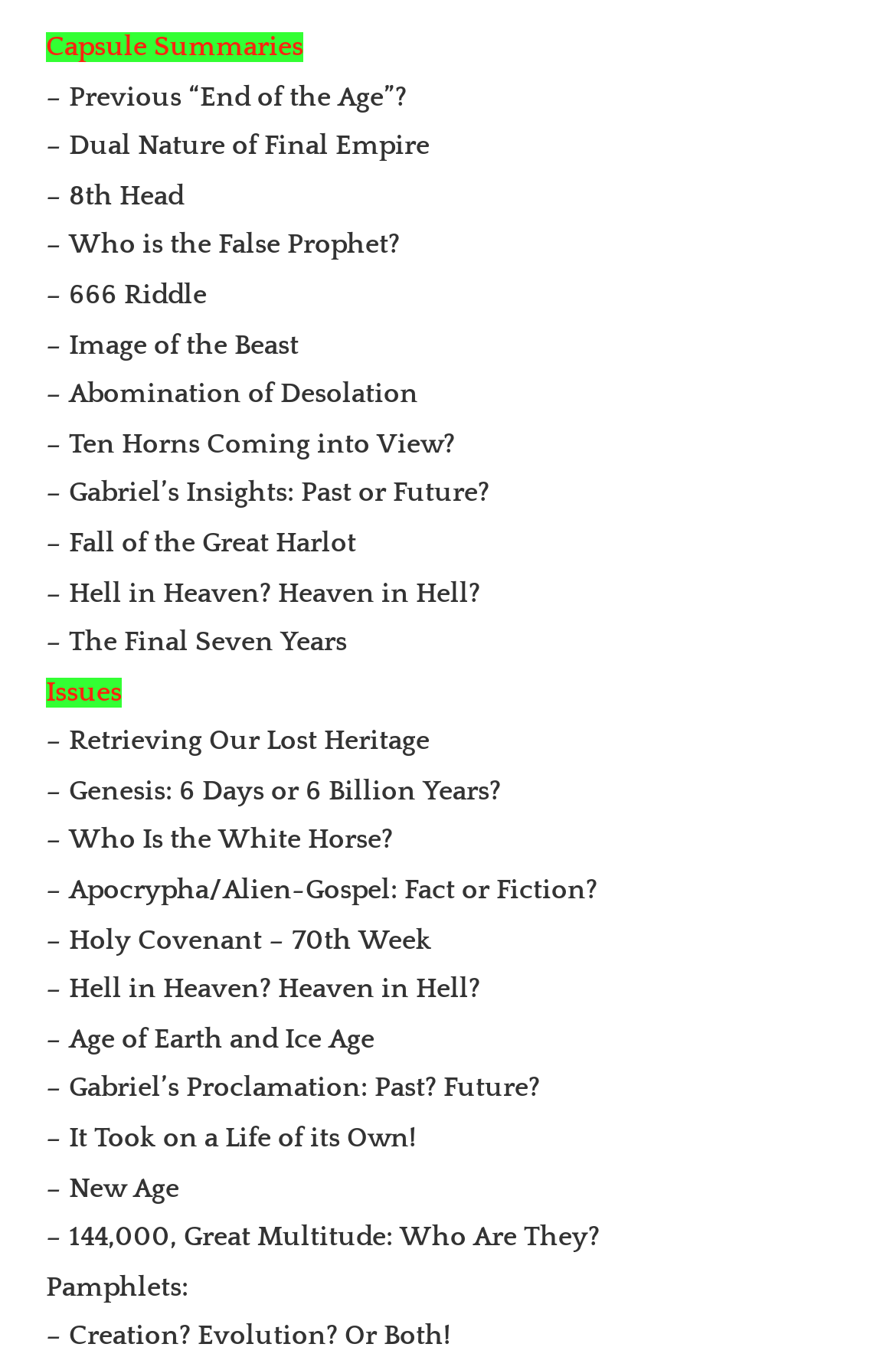What is the last topic listed on the webpage?
Using the image, give a concise answer in the form of a single word or short phrase.

144,000, Great Multitude: Who Are They?